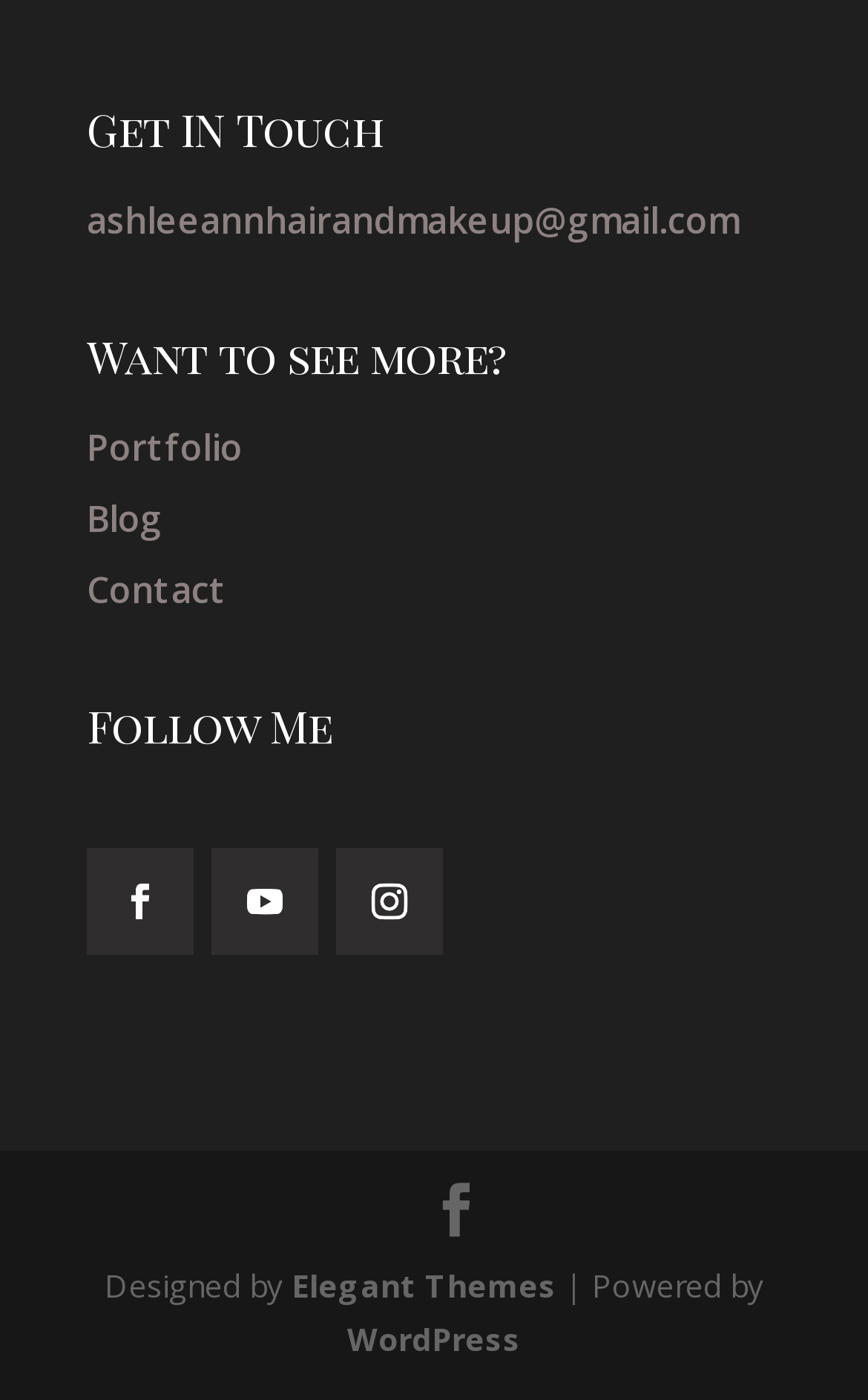Please give a succinct answer using a single word or phrase:
How many main sections are there in the webpage?

3